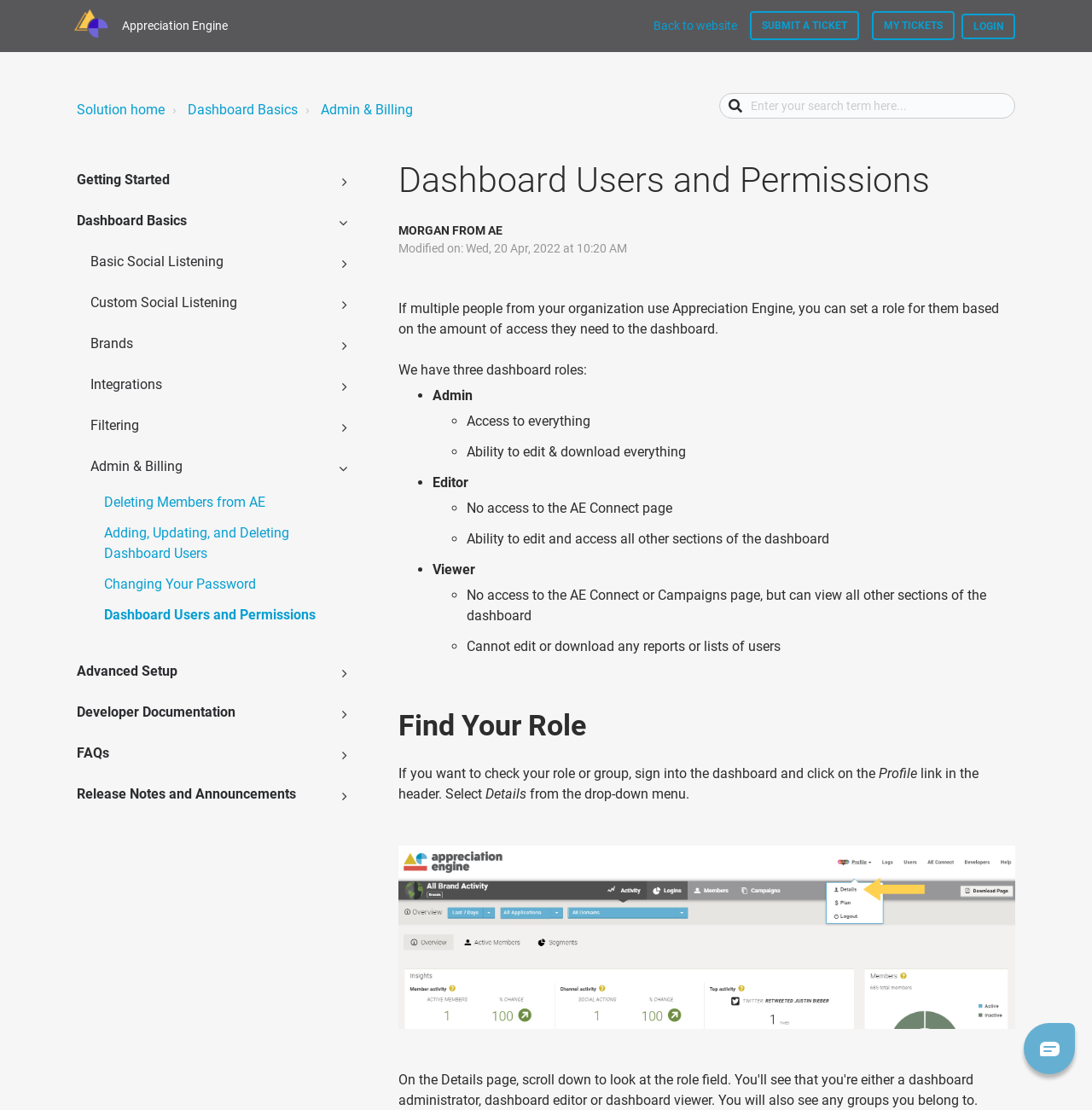Given the element description "Dashboard Users and Permissions", identify the bounding box of the corresponding UI element.

[0.07, 0.545, 0.318, 0.563]